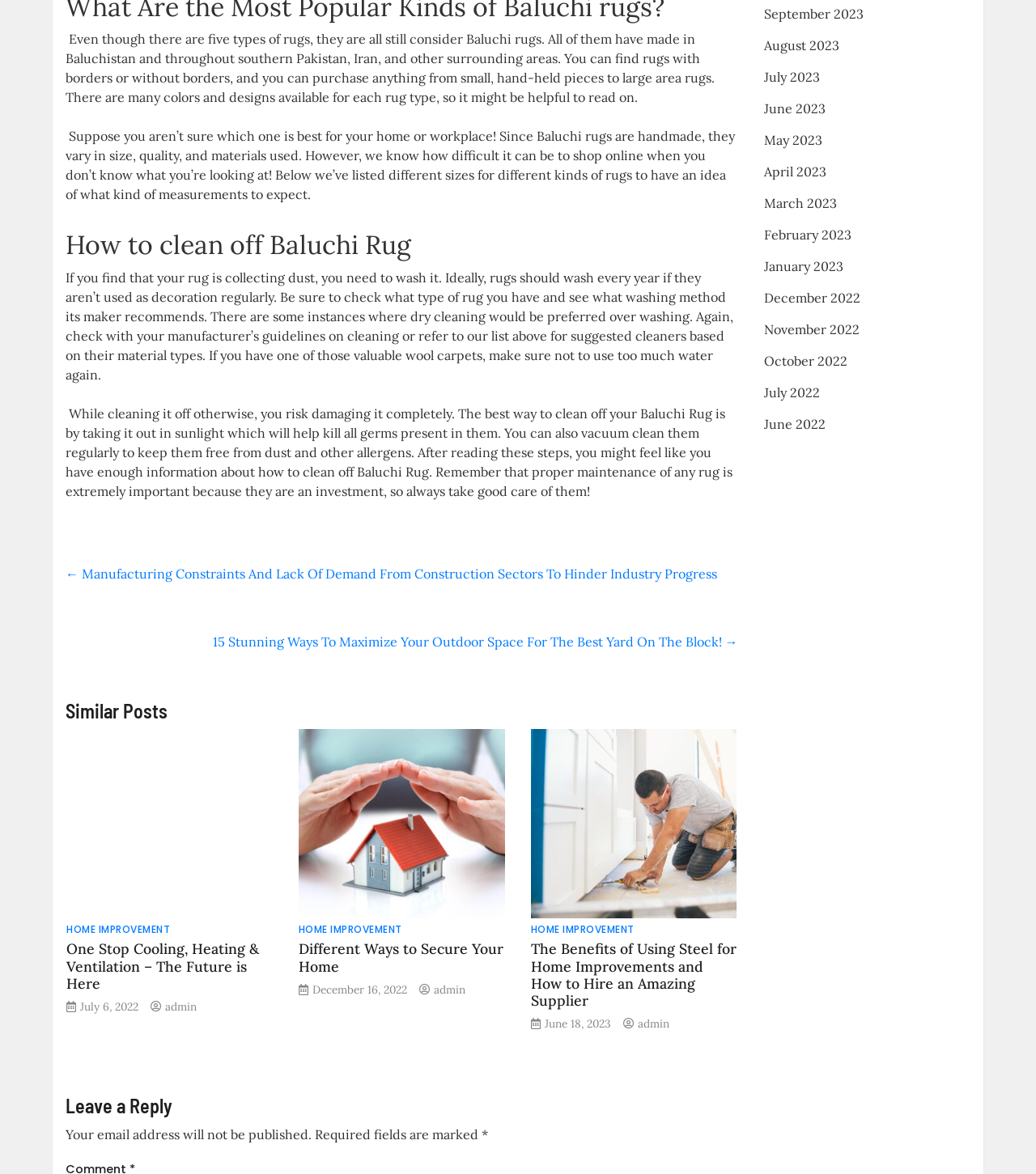How many links are available to navigate to previous months' archives?
Look at the image and answer with only one word or phrase.

12